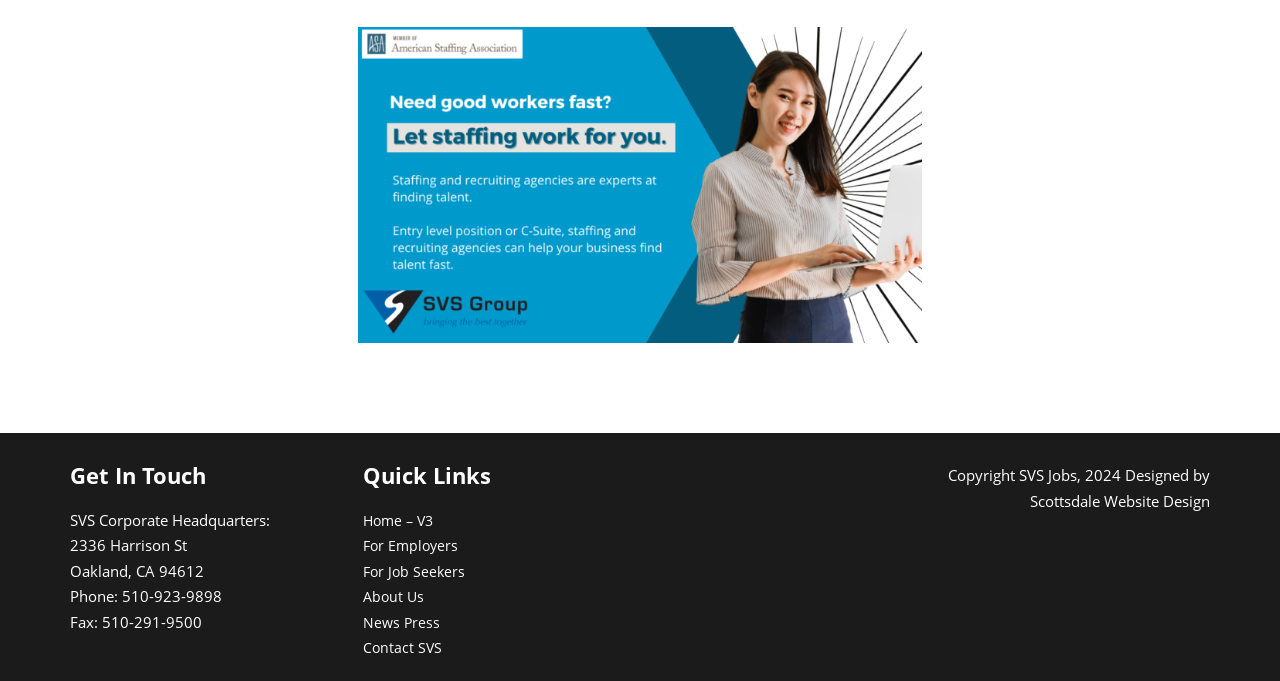Using a single word or phrase, answer the following question: 
What are the quick links provided on the webpage?

Home, For Employers, For Job Seekers, About Us, News Press, Contact SVS